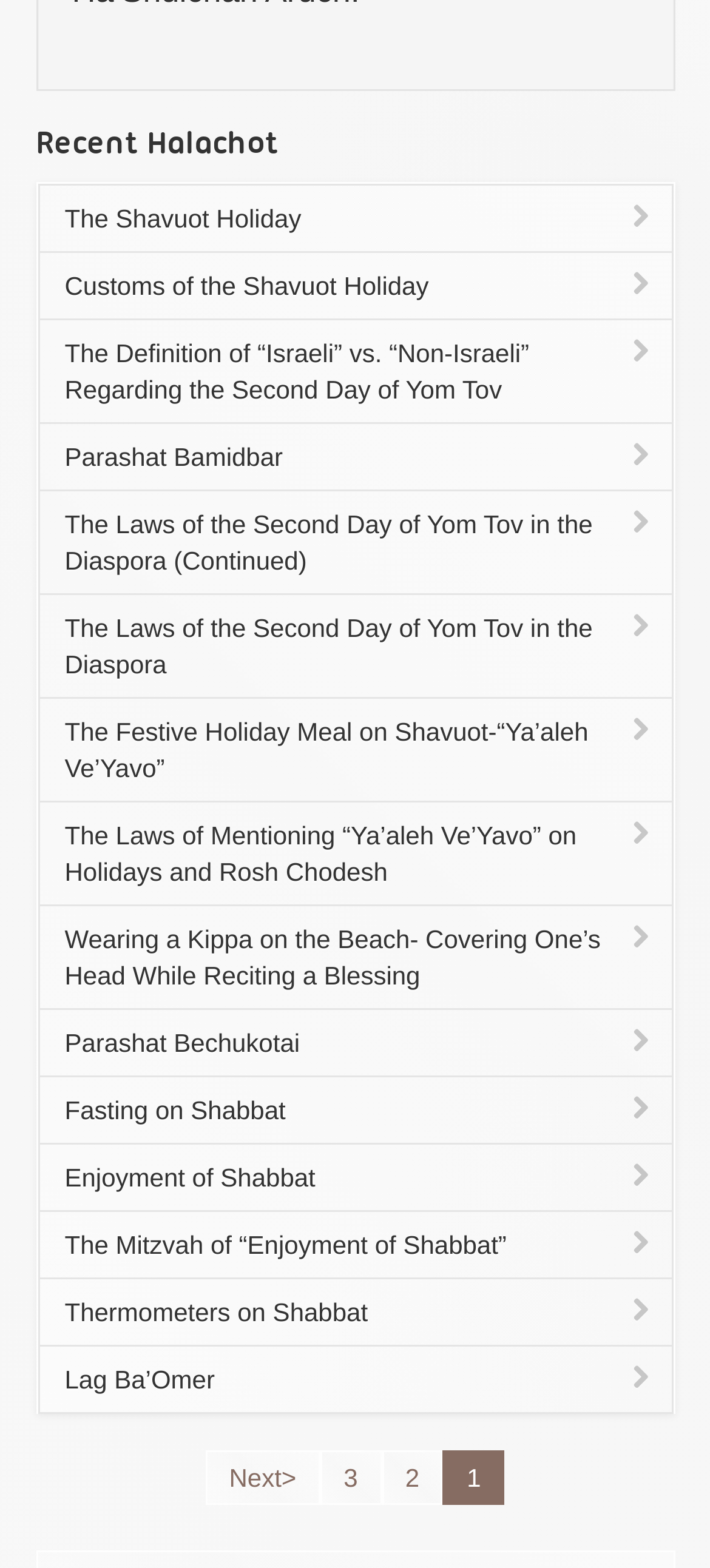Please identify the bounding box coordinates for the region that you need to click to follow this instruction: "Go to next page".

[0.289, 0.925, 0.451, 0.959]